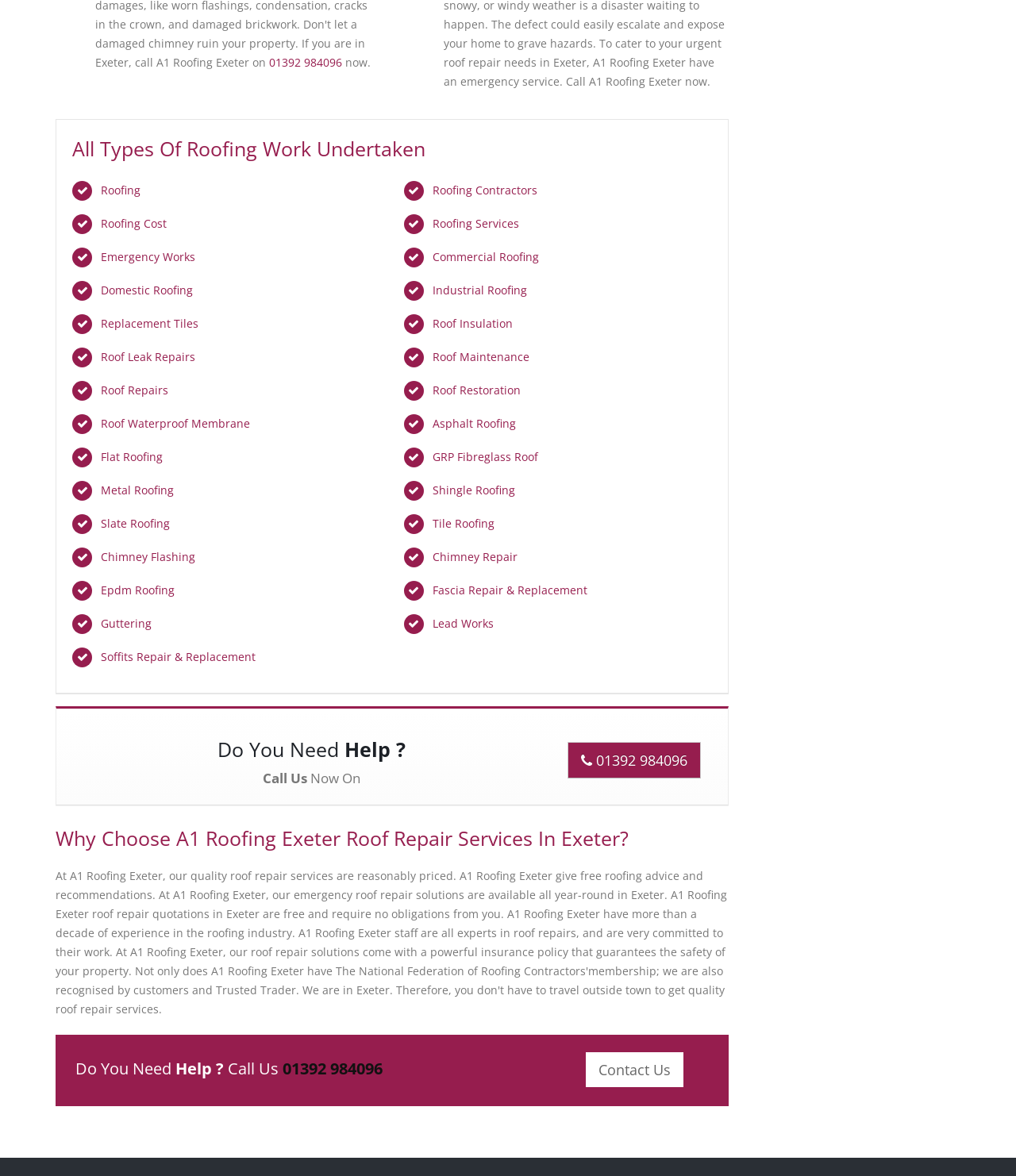What is the last type of roofing service listed?
Using the image as a reference, answer with just one word or a short phrase.

Fascia Repair & Replacement